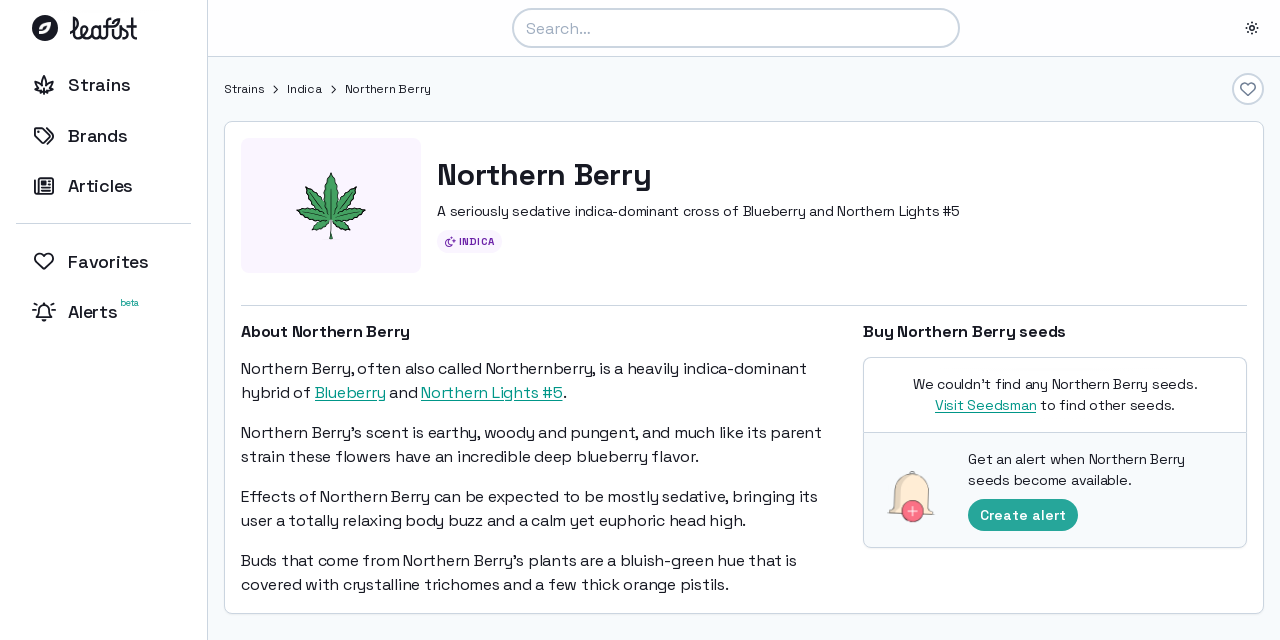Is Northern Berry available for purchase?
Kindly offer a detailed explanation using the data available in the image.

I inferred this answer by looking at the section 'Buy Northern Berry seeds' where it provides an option to 'Get an alert when Northern Berry seeds become available', implying that it is not currently available for purchase.